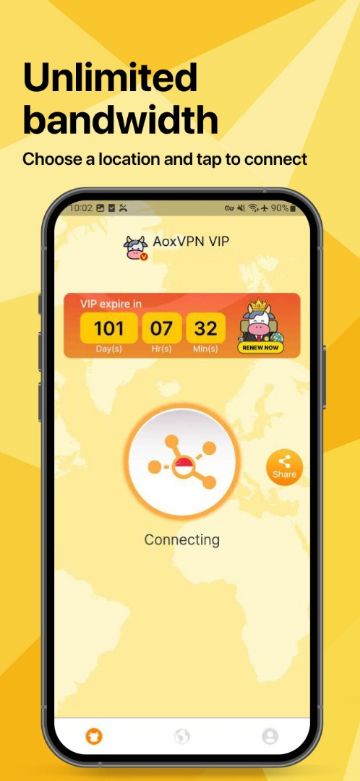Craft a detailed explanation of the image.

The image showcases the user interface of the Aox VPN application, highlighting its features. The screen prominently displays the message "Unlimited bandwidth," emphasizing the app's capability to provide limitless internet access. Below, users can see details about their VIP subscription status, which indicates a remaining period of 101 days, 7 hours, and 32 minutes before expiration, with a "RENEW NOW" prompt encouraging timely renewal. 

In the center of the interface, a circular graphic symbolizes connectivity, while the word "Connecting" reassures users that the app is actively establishing a secure connection. The background features a world map, reinforcing the app's global accessibility and appeal to those looking to safeguard their online activities. The overall design exudes a vibrant and user-friendly atmosphere, making it easy for users to navigate and connect securely.